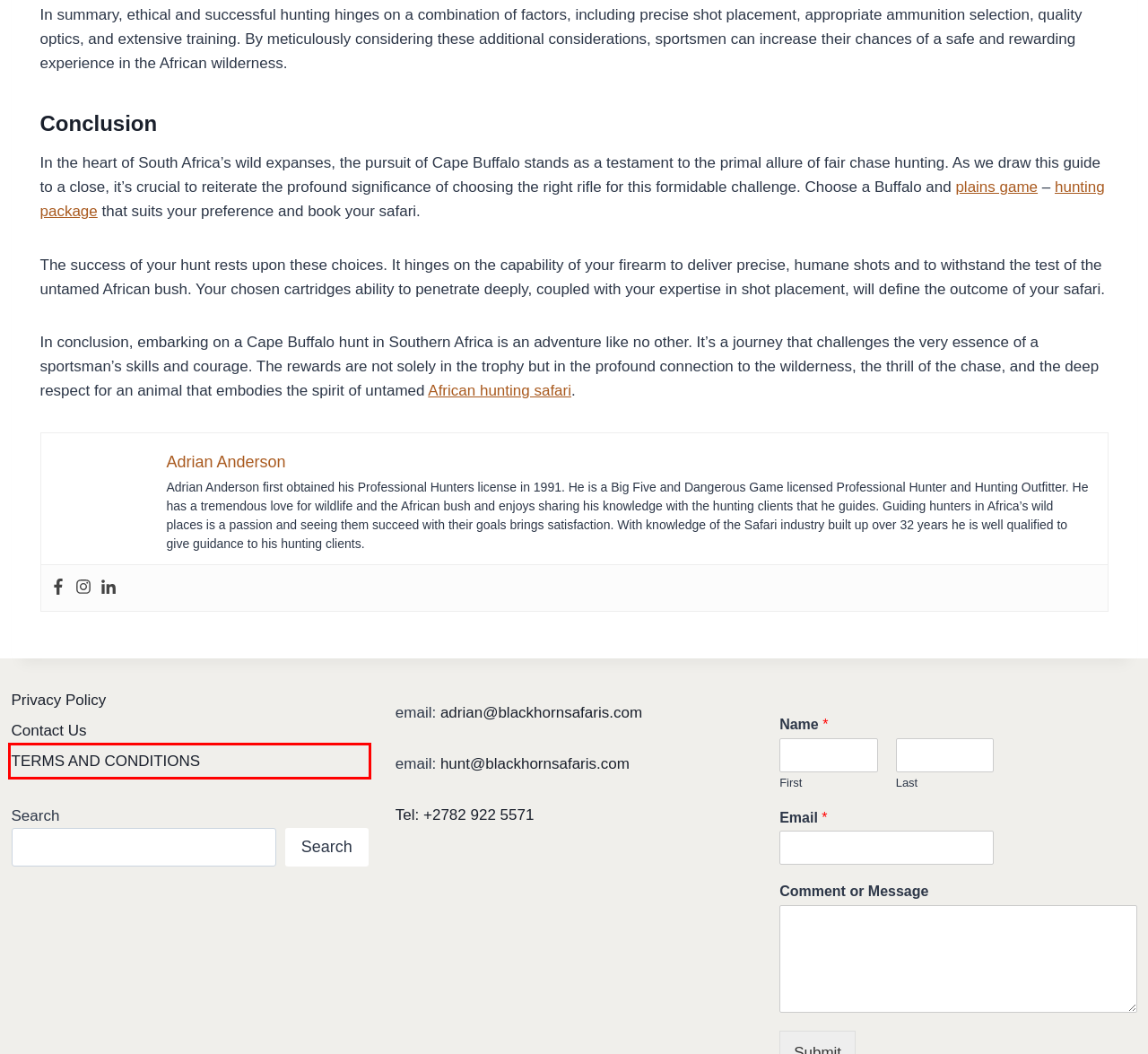Consider the screenshot of a webpage with a red bounding box around an element. Select the webpage description that best corresponds to the new page after clicking the element inside the red bounding box. Here are the candidates:
A. Hunting Safari Packages in South Africa African Hunting Package
B. Plains Game Hunt in South Africa - Safari Species Available
C. Adrian Anderson, Author at Blackhorn Safaris
D. Hunting Outfitter in South Africa - African Hunters
E. Hunting Trip Planning African Hunting Safaris in South Africa
F. TERMS AND CONDITIONS - Blackhorn Safaris
G. Plains Game Hunting in South Africa, Safaris and Hunting Packages
H. Privacy Policy - Blackhorn Safaris

F